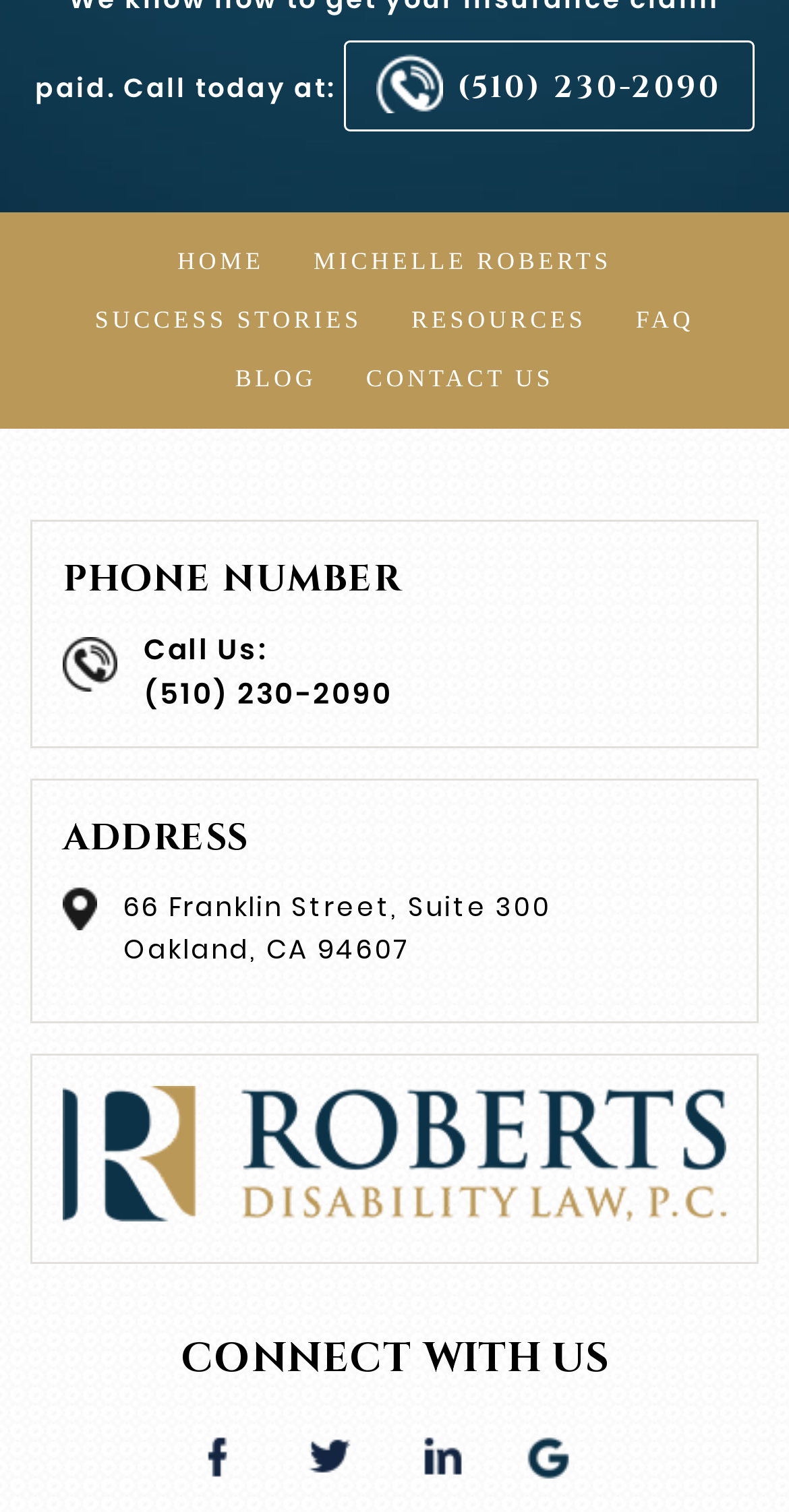What is the address of the office?
Provide a detailed answer to the question using information from the image.

The address of the office can be found under the 'ADDRESS' heading. It is a link that reads '66 Franklin Street, Suite 300 Oakland, CA 94607'.